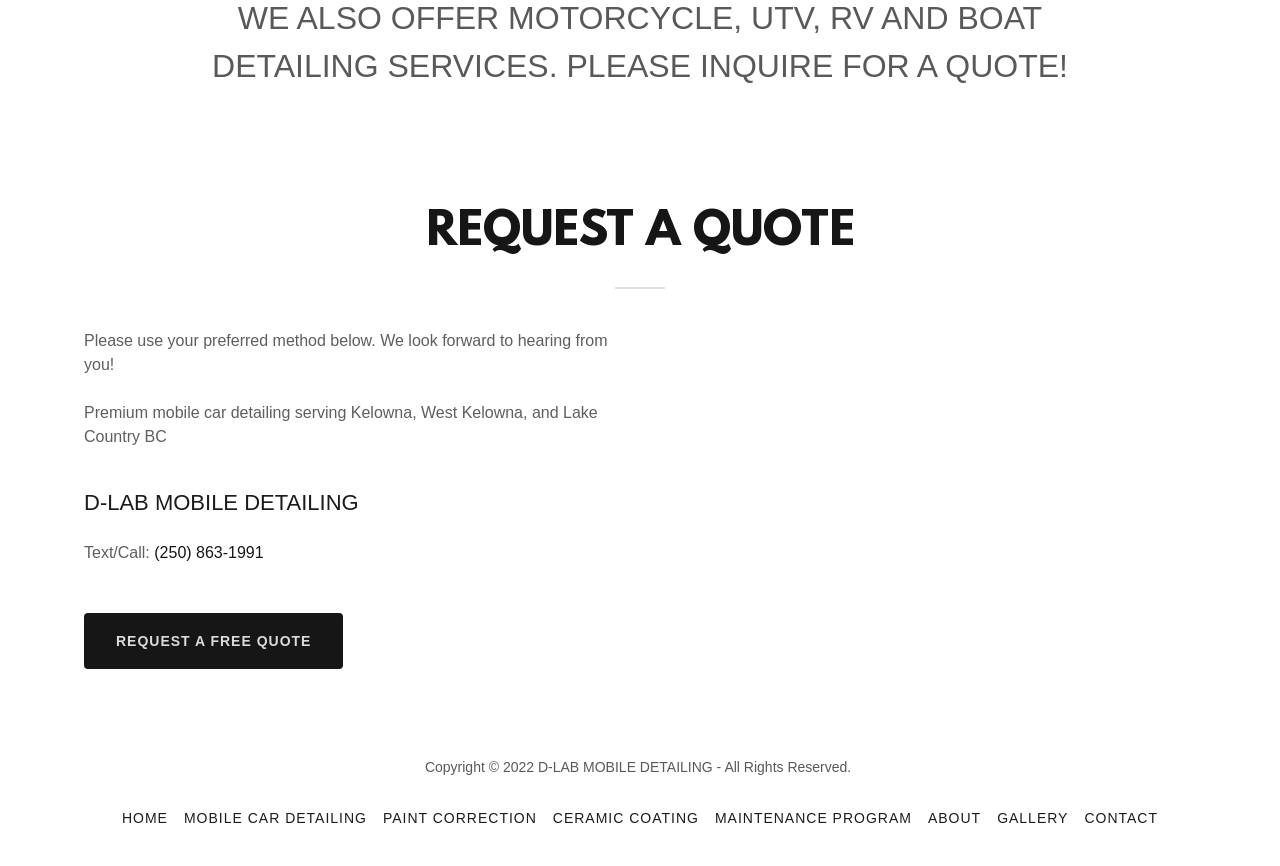Identify the bounding box for the UI element that is described as follows: "REQUEST A FREE QUOTE".

[0.066, 0.707, 0.268, 0.772]